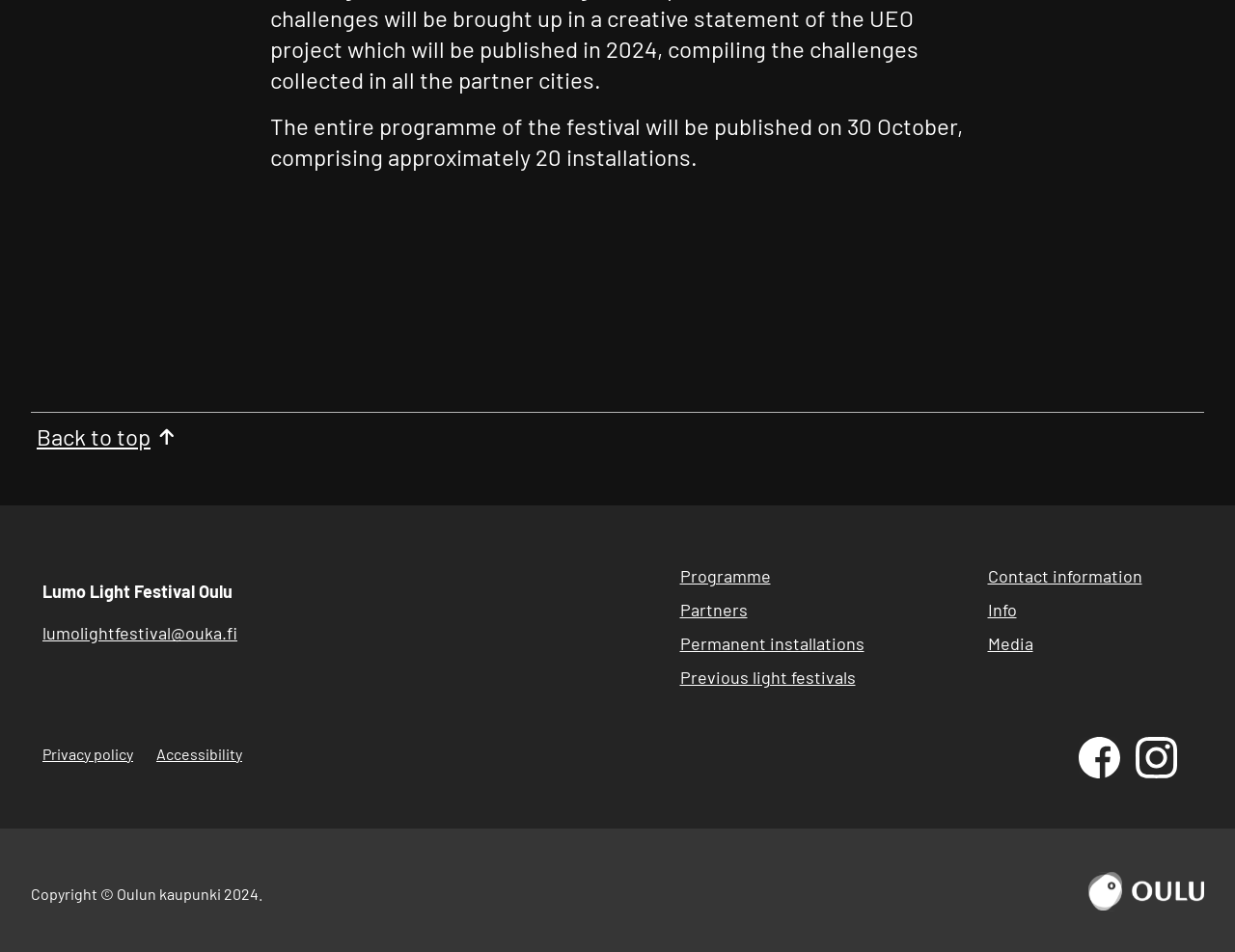Use a single word or phrase to answer the following:
How many links are in the footer navigation?

7